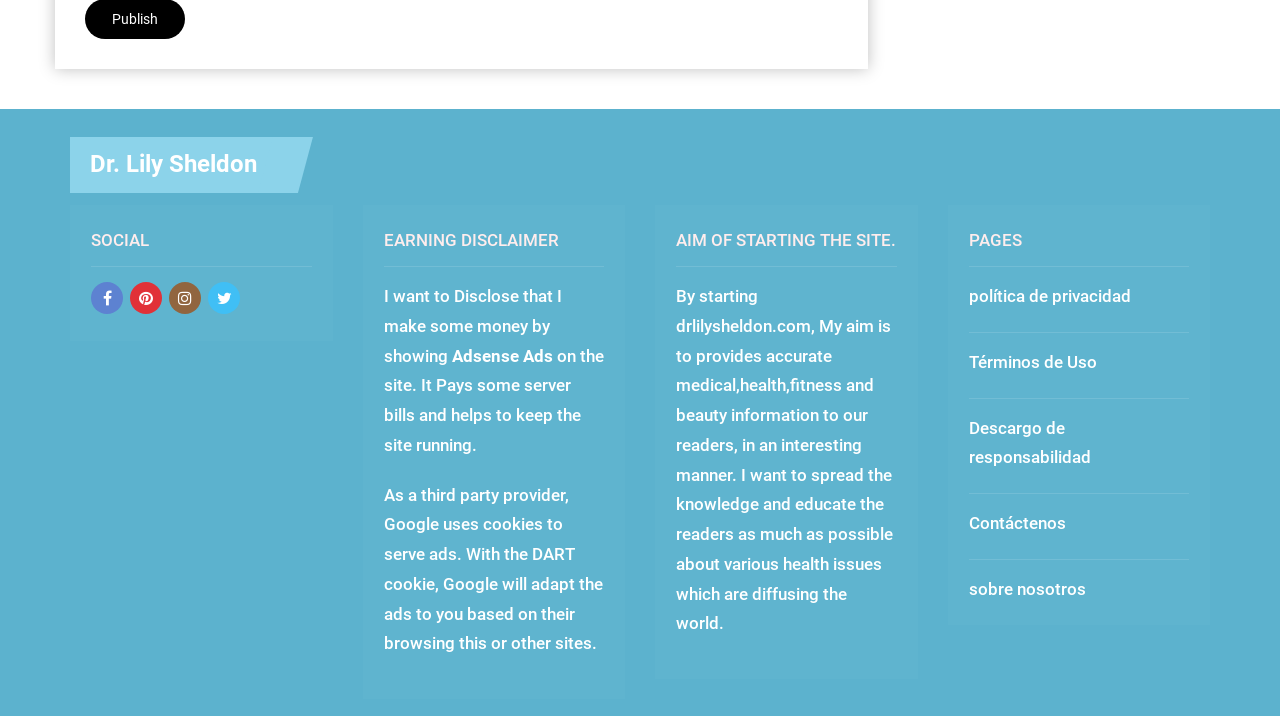Utilize the details in the image to thoroughly answer the following question: What is the purpose of the website?

The purpose of the website is mentioned in the section 'AIM OF STARTING THE SITE.' which states that the aim is to provide accurate medical, health, fitness, and beauty information to readers.